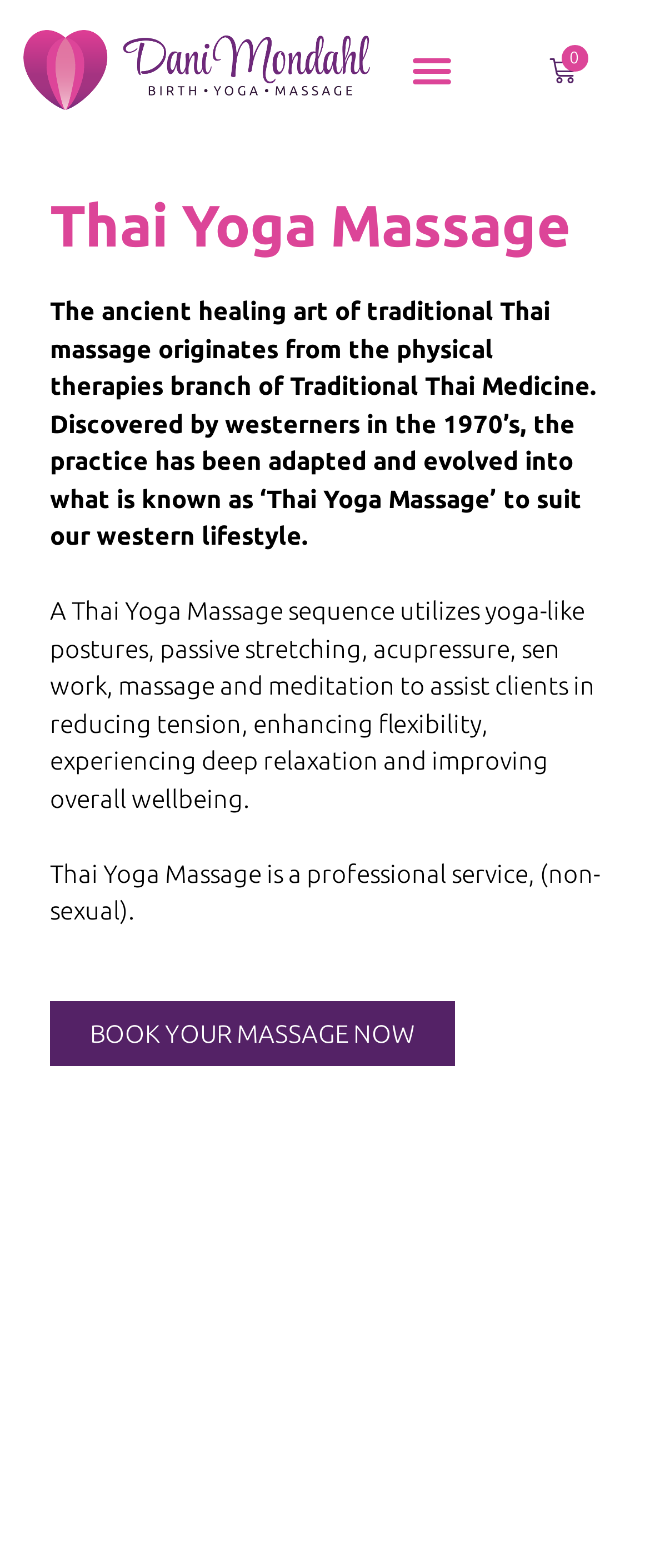What is the purpose of Thai Yoga Massage?
Refer to the screenshot and deliver a thorough answer to the question presented.

According to the webpage, Thai Yoga Massage is a professional service that assists clients in reducing tension, enhancing flexibility, experiencing deep relaxation, and improving overall wellbeing. This suggests that the purpose of Thai Yoga Massage is to provide physical and mental benefits to clients.